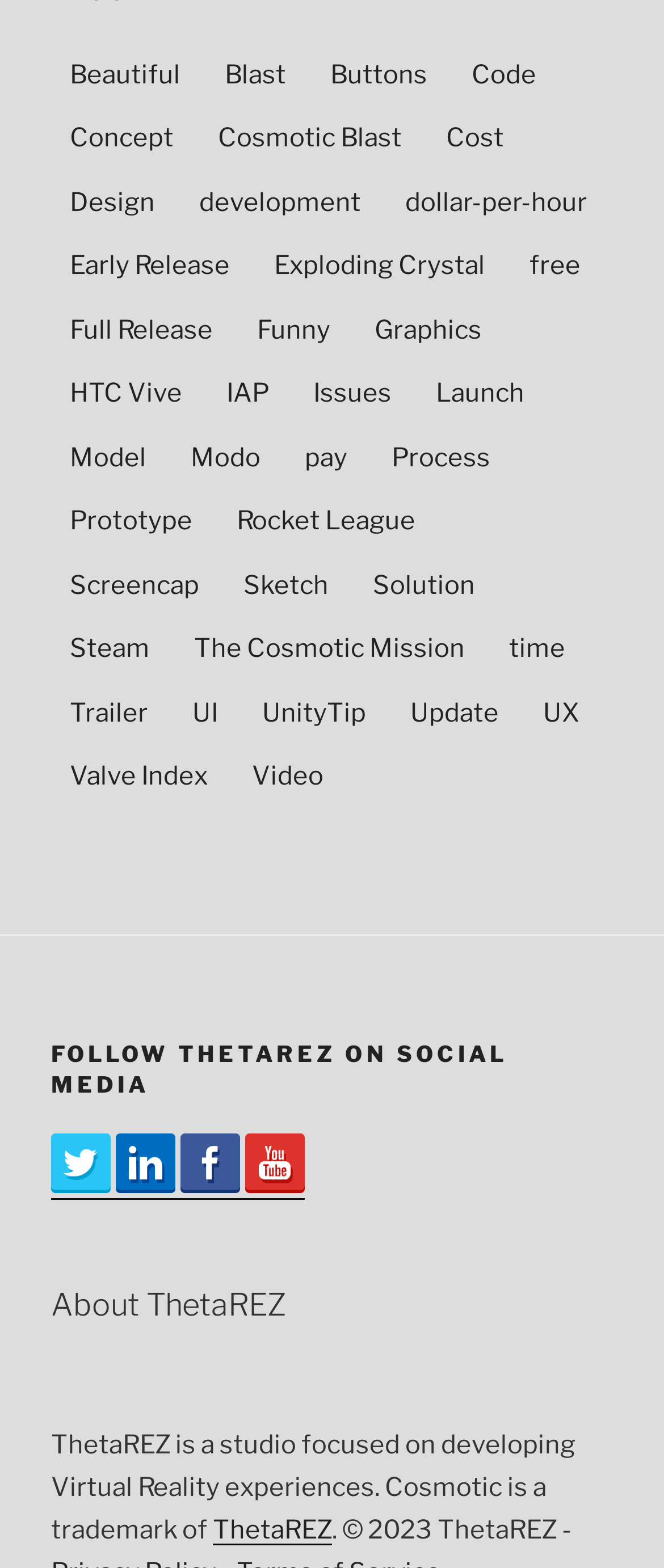What is the name of the Virtual Reality experience mentioned on the webpage?
Respond to the question with a well-detailed and thorough answer.

I found this answer by looking at the links on the webpage, where I saw multiple mentions of 'Cosmotic', which seems to be a Virtual Reality experience developed by ThetaREZ.